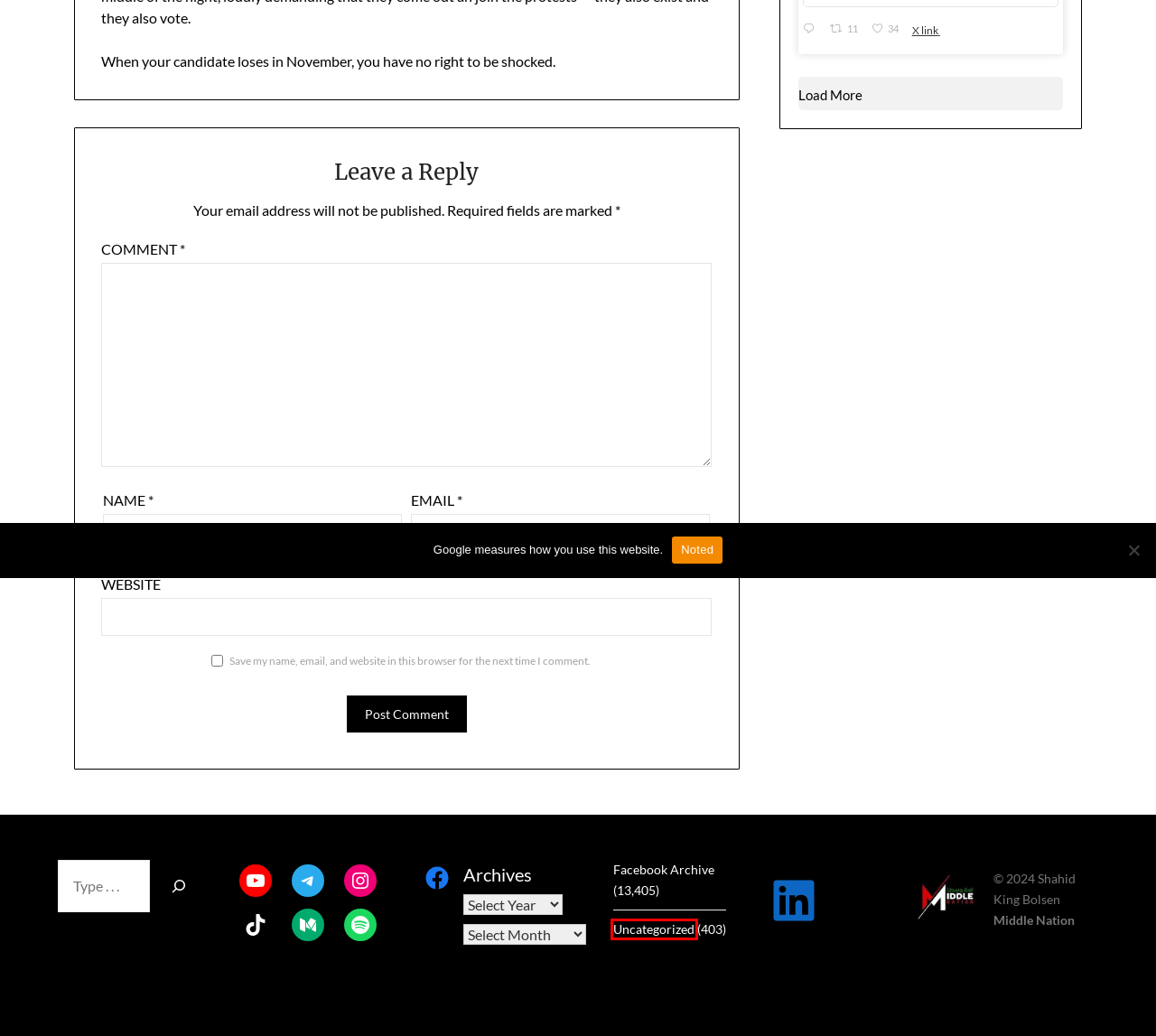Observe the provided screenshot of a webpage that has a red rectangle bounding box. Determine the webpage description that best matches the new webpage after clicking the element inside the red bounding box. Here are the candidates:
A. Topics - Shahid Bolsen
B. Uncategorized Archives - Shahid Bolsen
C. Video Library - Shahid Bolsen
D. Facebook Archive Archives - Shahid Bolsen
E. Contact - Shahid Bolsen
F. Shahid King Bolsen: Public Figure and Legal Consultant - Shahid Bolsen
G. News - Shahid Bolsen
H. Promoting the Sovereignty of Muslims: A Guide for All - Shahid Bolsen

B